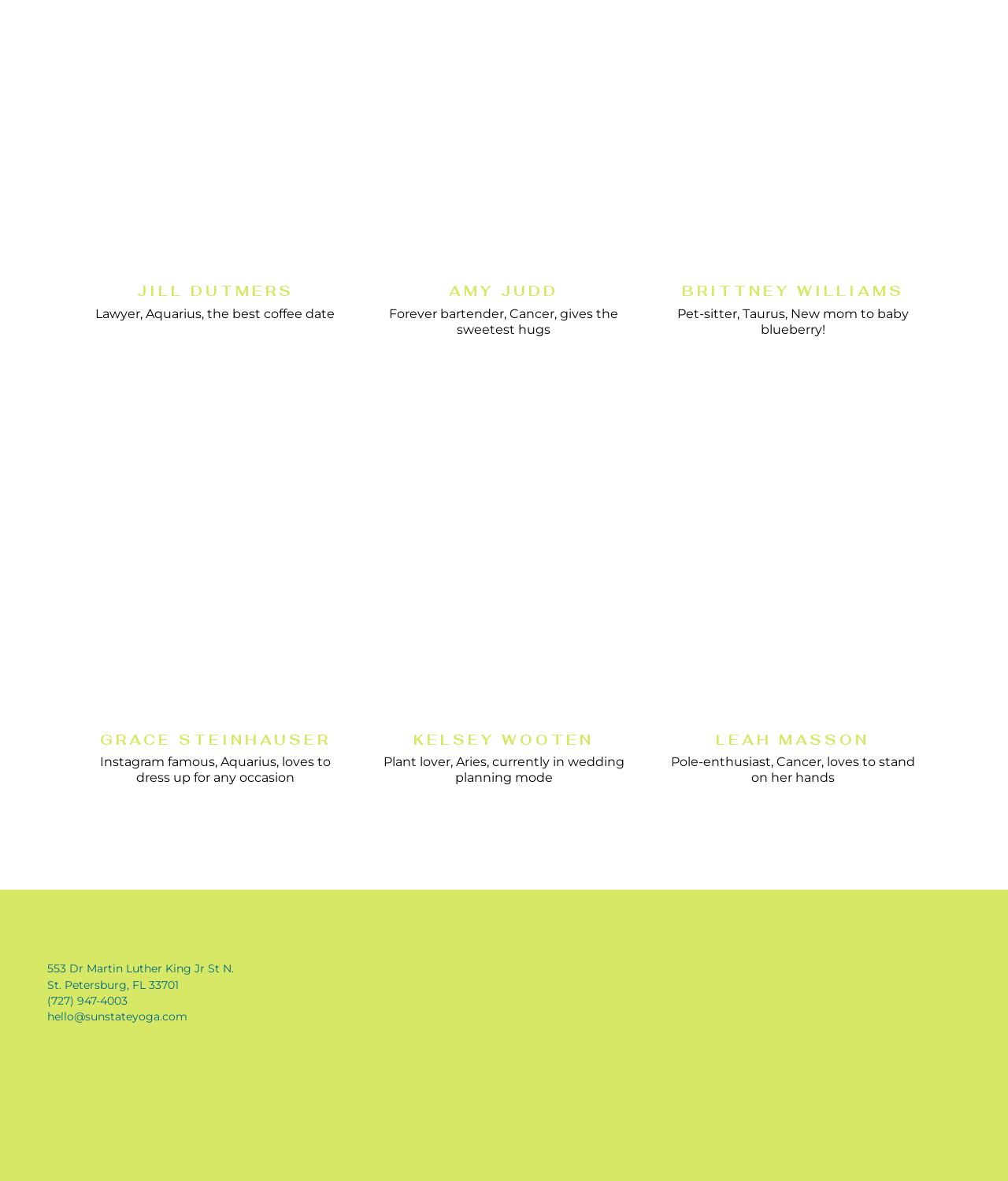Give the bounding box coordinates for the element described by: "alt="SunstateLogo_Blue_transparent" title="SunstateLogo_Blue_transparent"".

[0.402, 0.87, 0.598, 0.881]